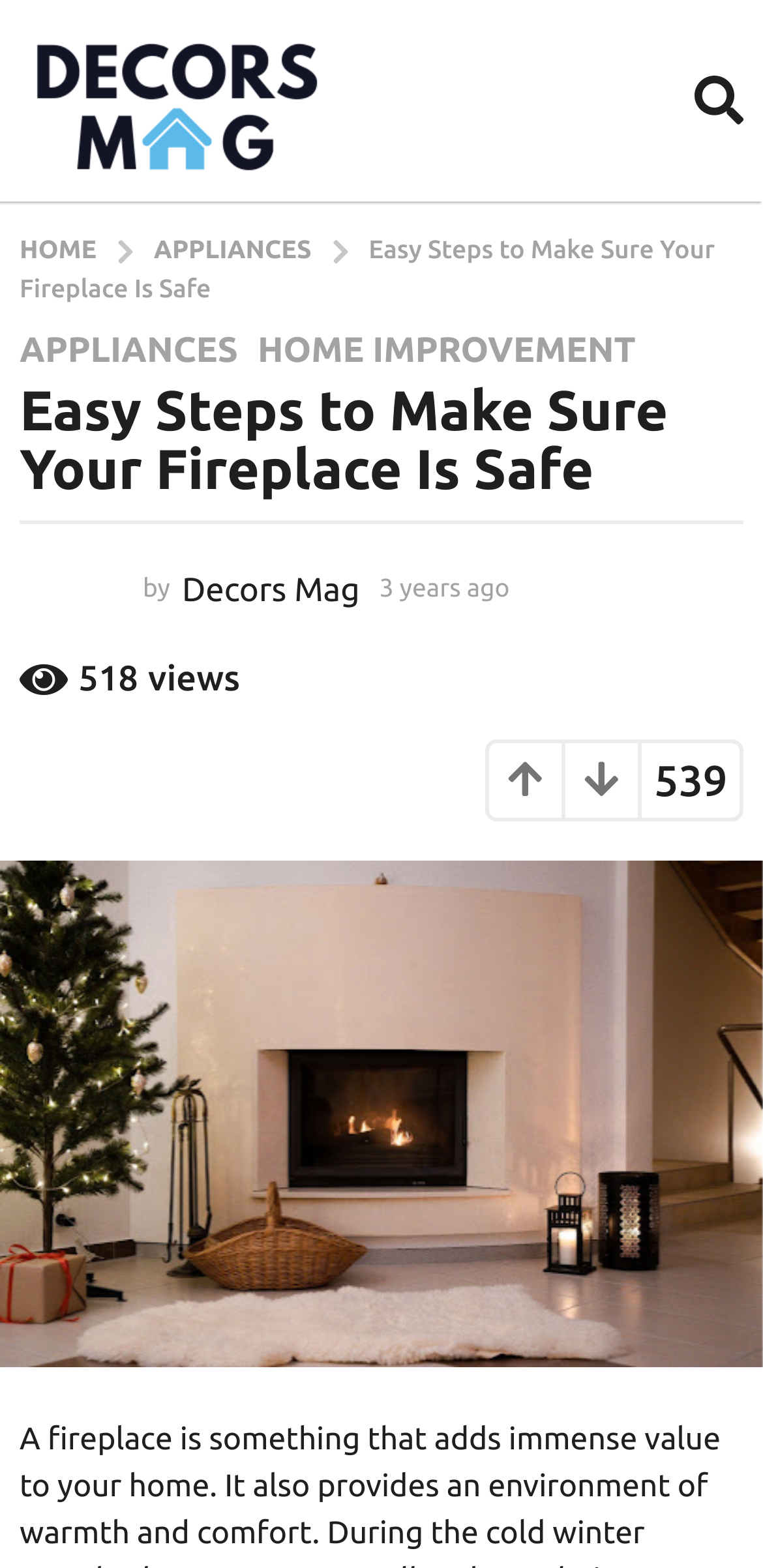Locate the bounding box coordinates of the element I should click to achieve the following instruction: "Click the home button".

[0.026, 0.15, 0.135, 0.168]